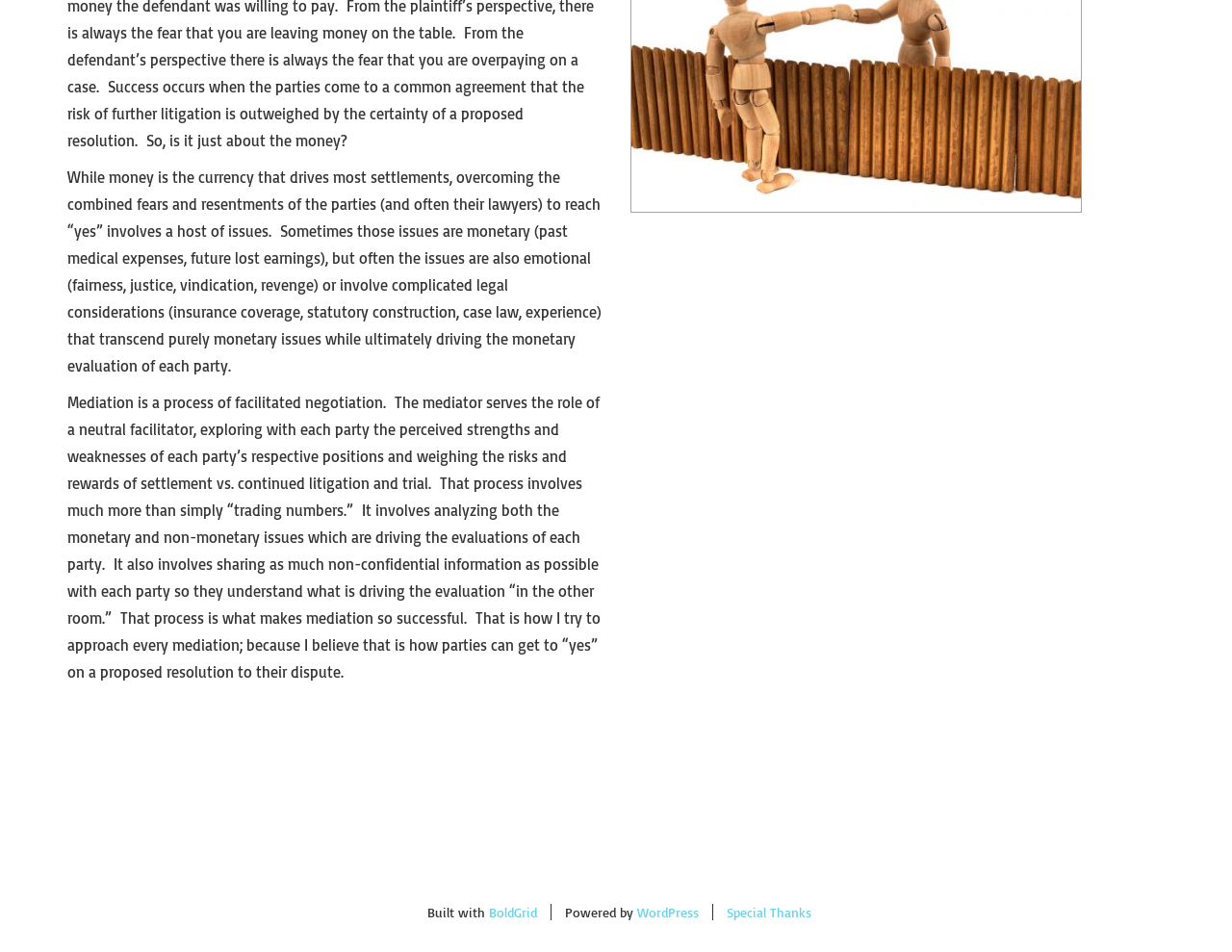Using the provided element description: "WordPress", identify the bounding box coordinates. The coordinates should be four floats between 0 and 1 in the order [left, top, right, bottom].

[0.517, 0.95, 0.567, 0.967]